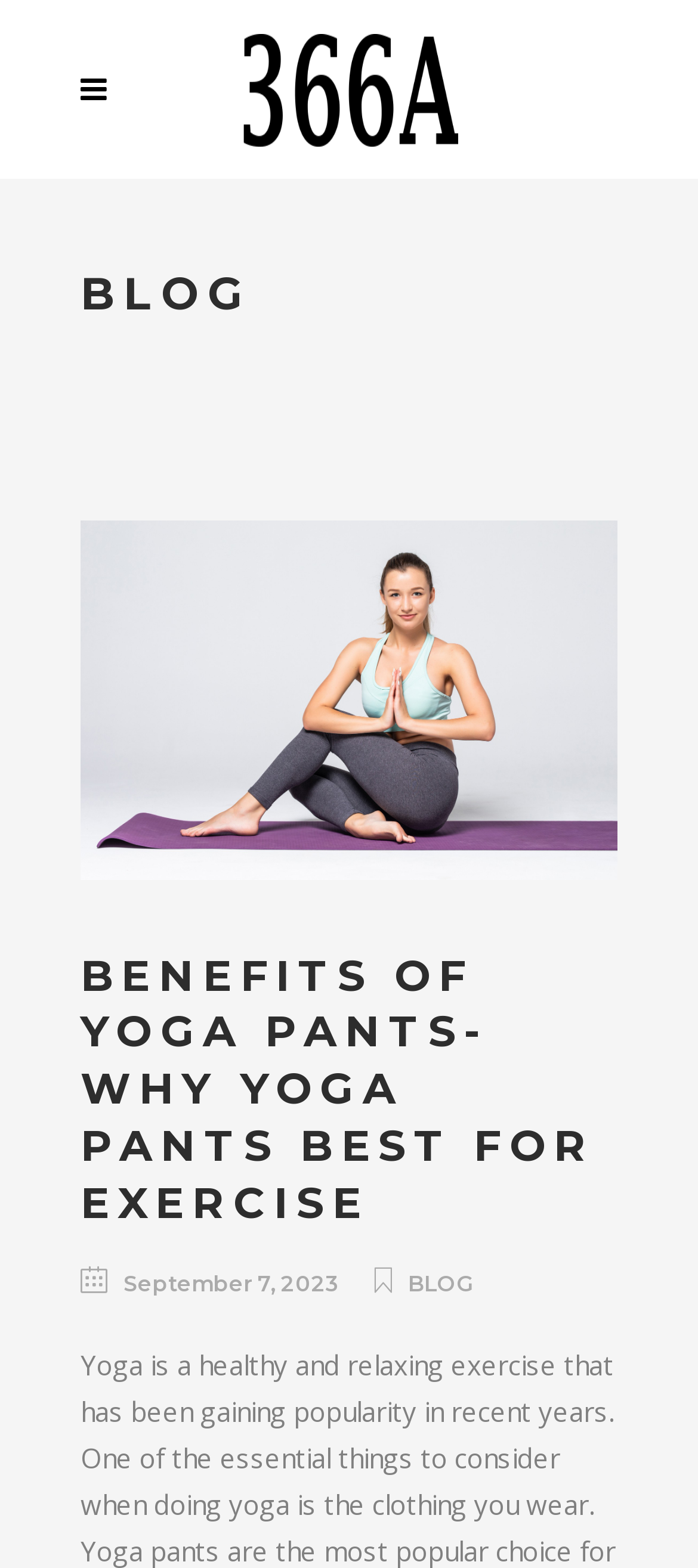Please provide a brief answer to the question using only one word or phrase: 
Is there a mobile logo on the webpage?

Yes